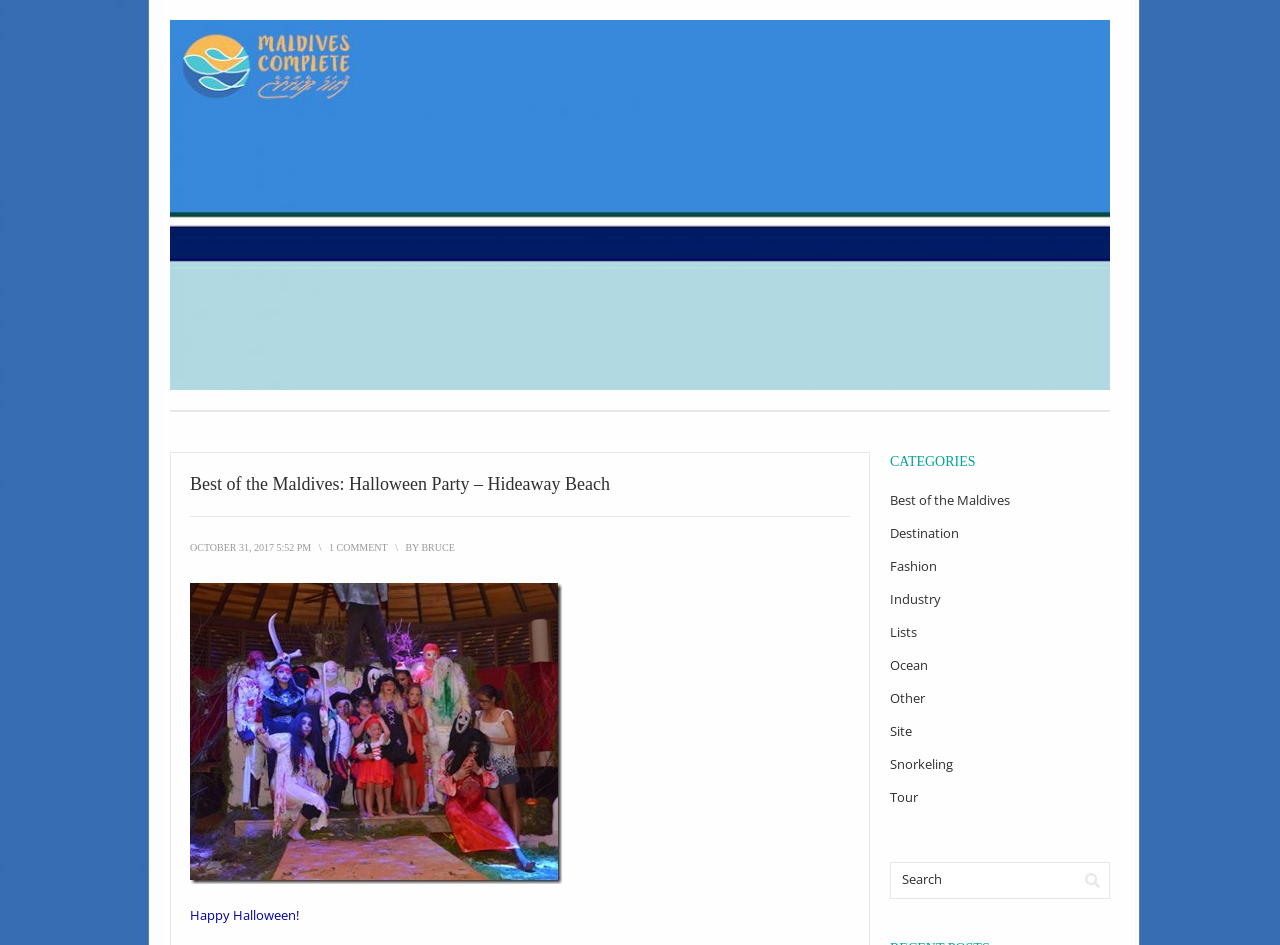Please answer the following question as detailed as possible based on the image: 
What is the name of the blog?

The name of the blog can be found at the top of the webpage, where it says 'Maldives Complete Blog' in a link format.